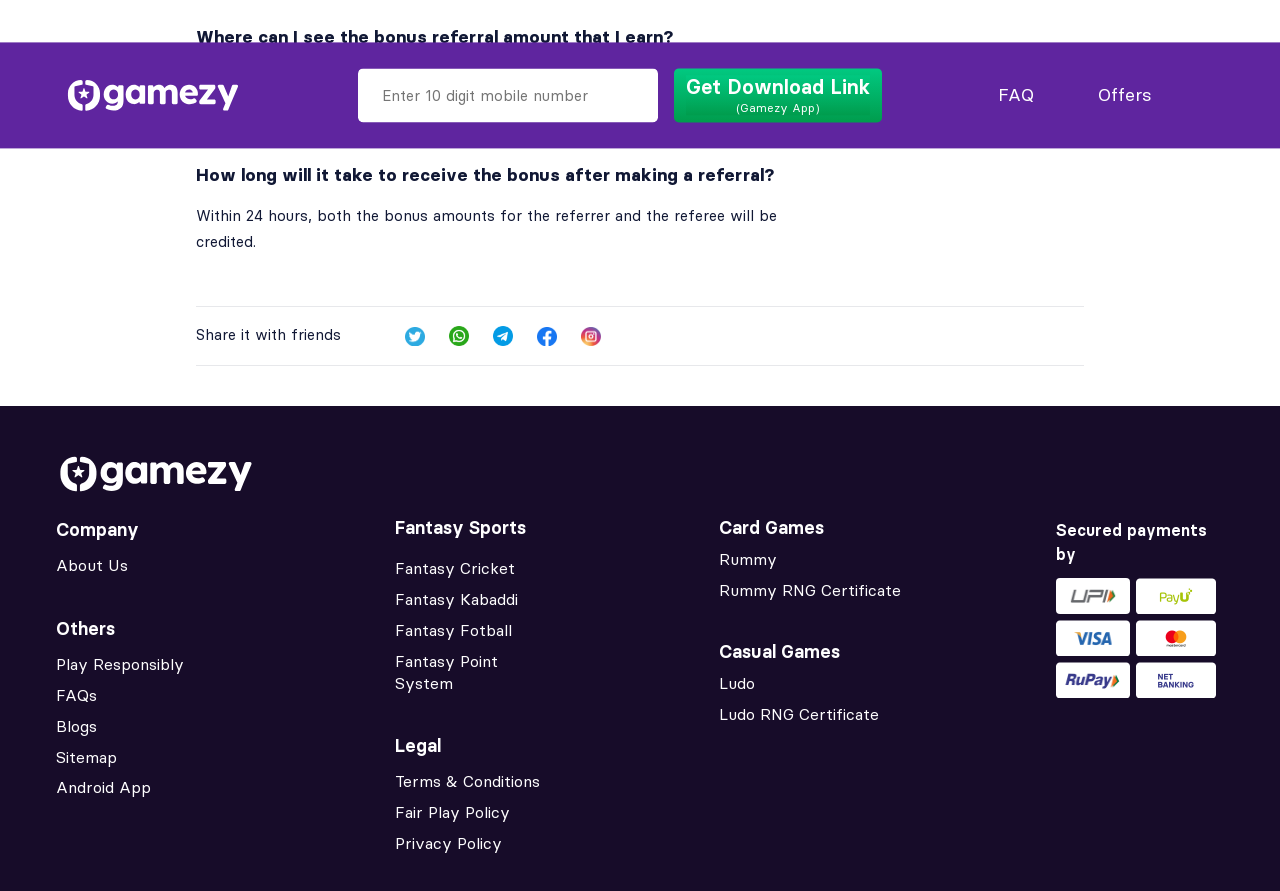Based on the visual content of the image, answer the question thoroughly: What types of games are offered by Gamezy?

The webpage has links to different types of games such as Fantasy Cricket, Fantasy Kabaddi, Rummy, Ludo, etc. which suggests that Gamezy offers a variety of games including Fantasy Sports, Card Games, and Casual Games.